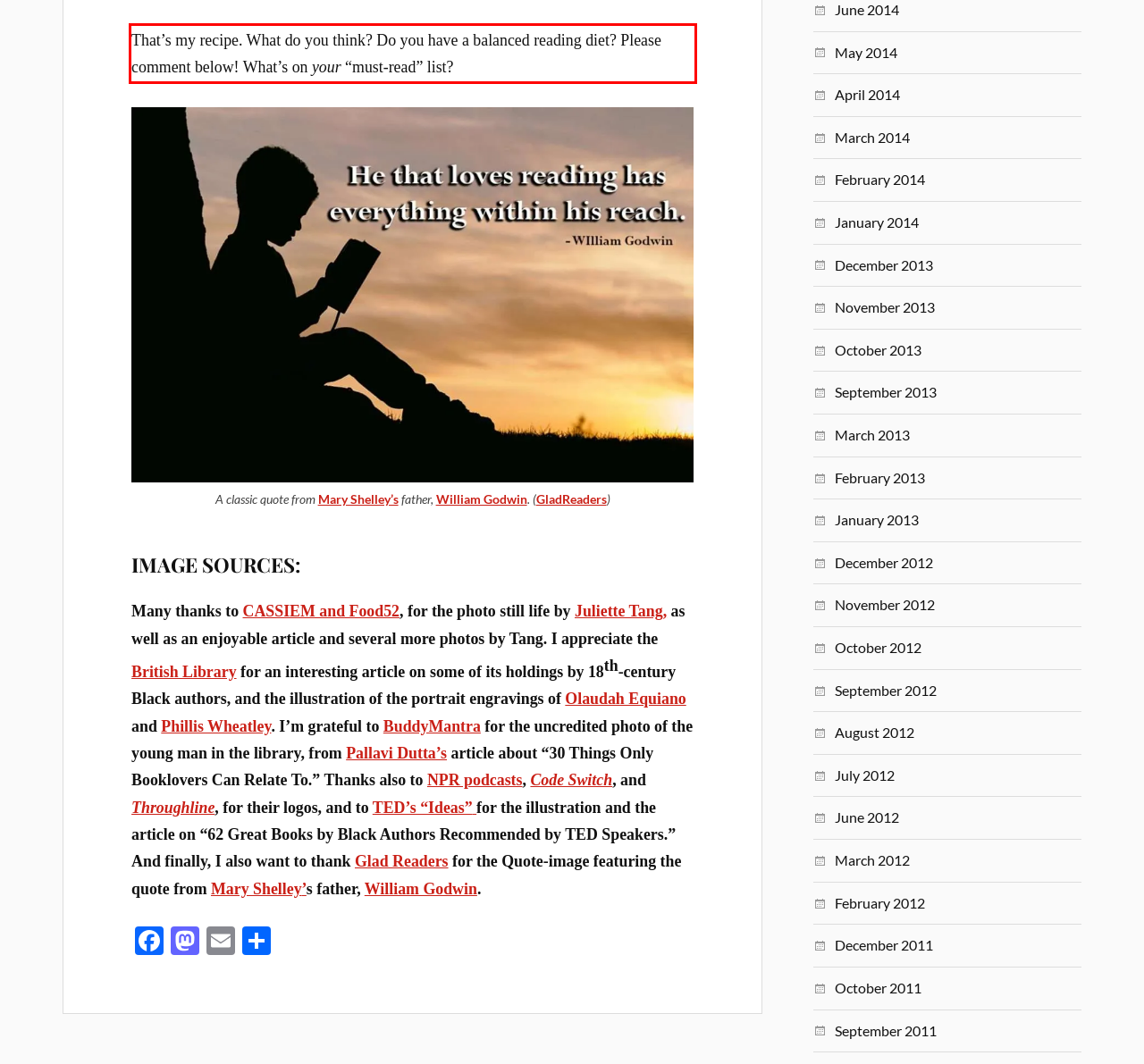You are provided with a webpage screenshot that includes a red rectangle bounding box. Extract the text content from within the bounding box using OCR.

That’s my recipe. What do you think? Do you have a balanced reading diet? Please comment below! What’s on your “must-read” list?